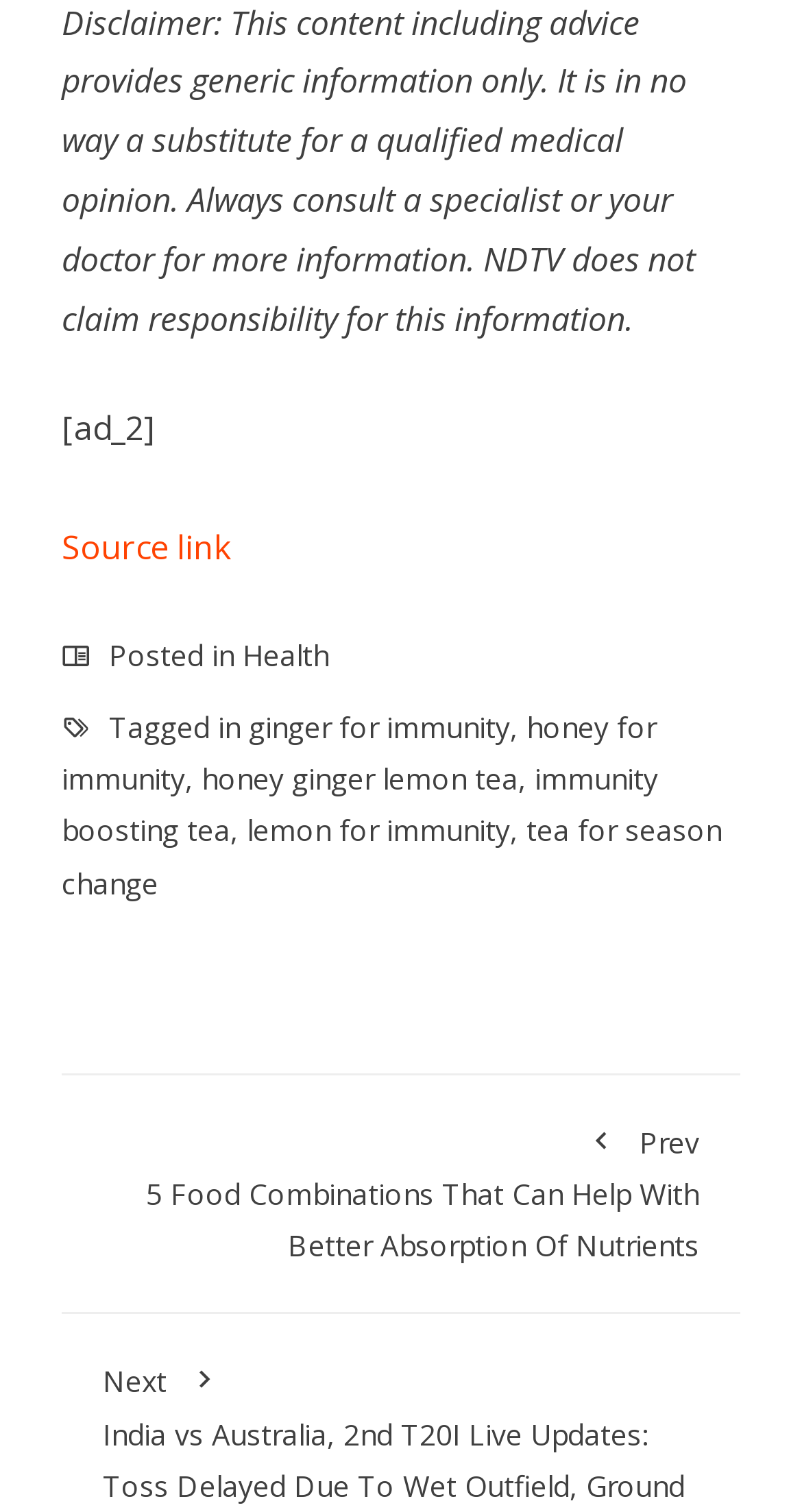What is the category of the current article?
Give a detailed response to the question by analyzing the screenshot.

Based on the footer section, there is a link 'Health' which suggests that the current article belongs to the Health category.